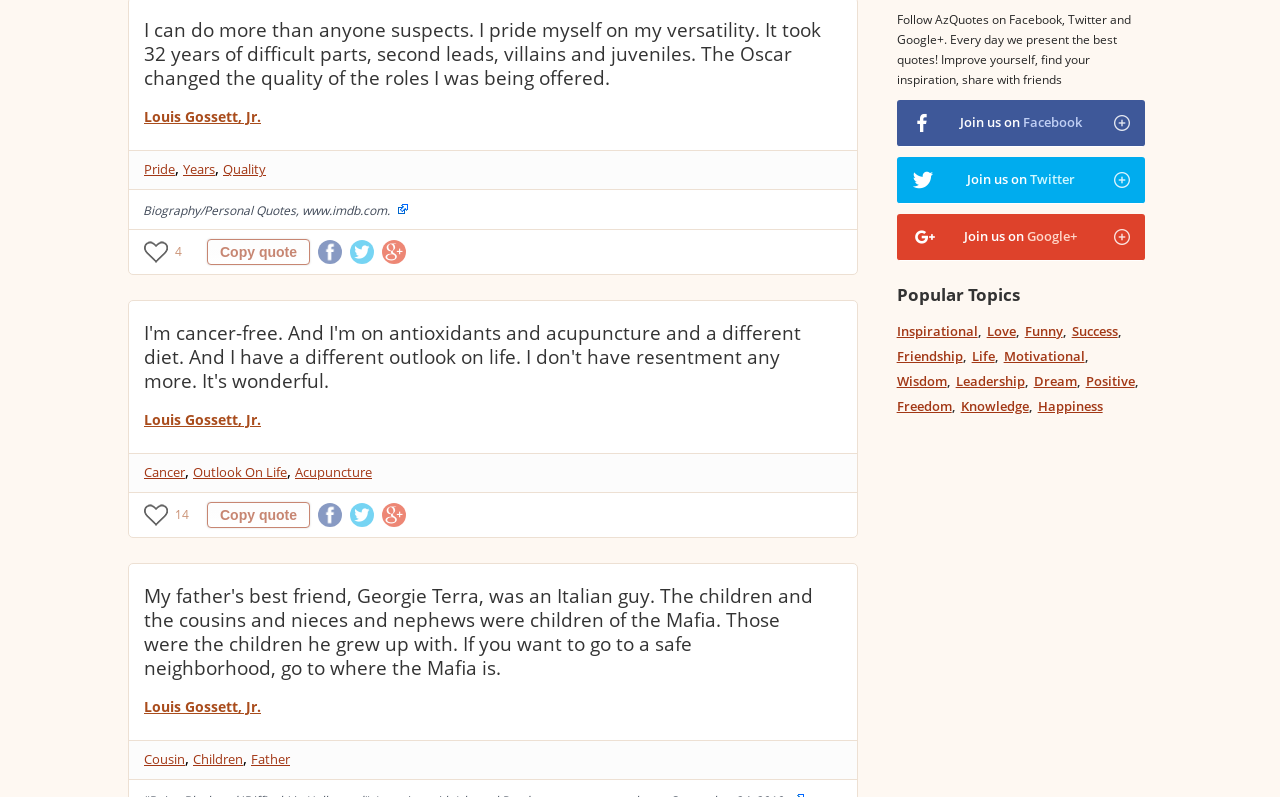Using the information in the image, could you please answer the following question in detail:
How many quotes are on the webpage?

The webpage contains three quotes, each with a link to the author's name and other relevant keywords. The quotes are separated by a significant amount of vertical space, making it clear that there are three distinct quotes.